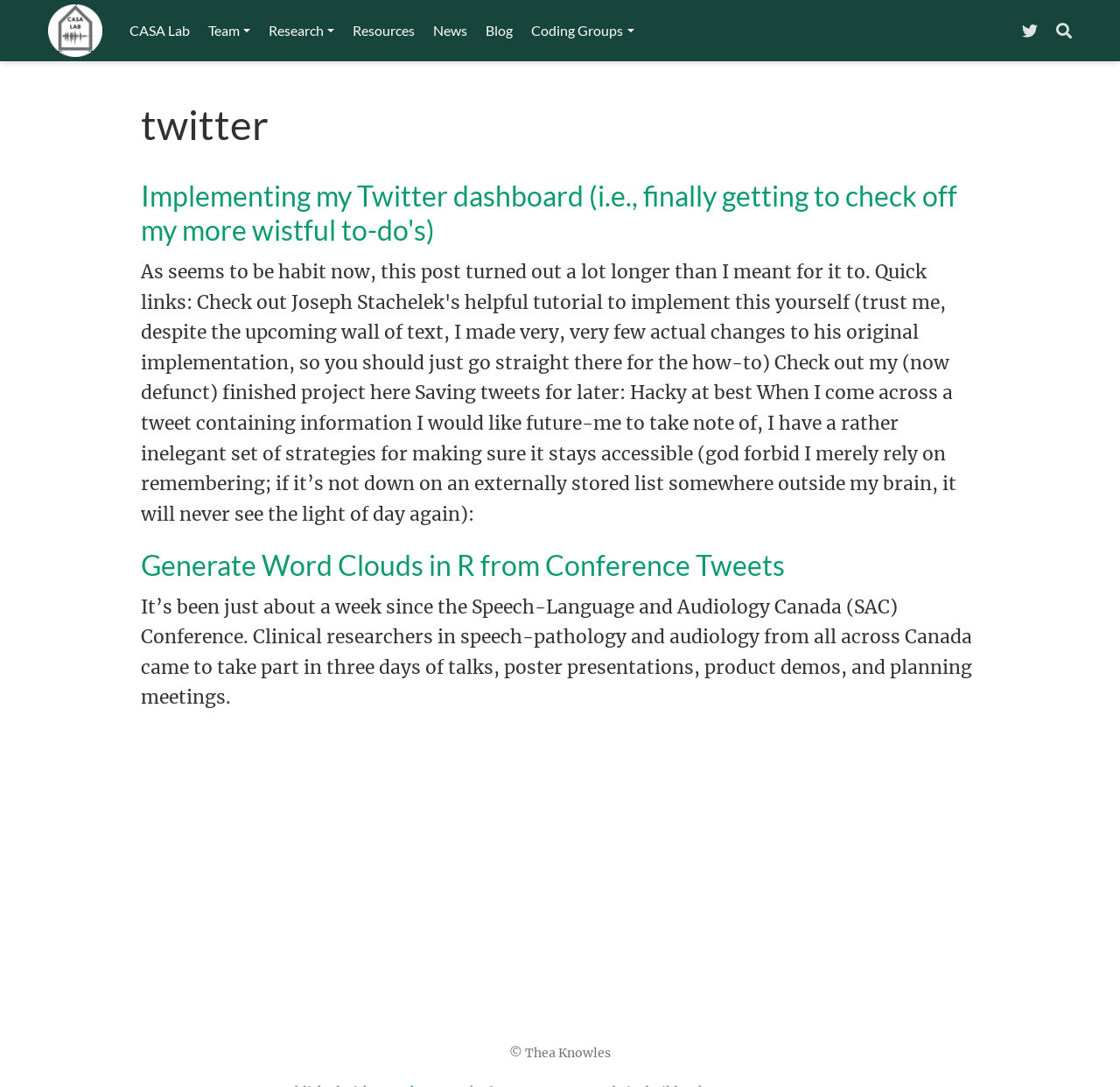Write an extensive caption that covers every aspect of the webpage.

The webpage is about the CASA Lab, which studies speech production in people with motor speech disorders. At the top left, there is a logo image of the CASA Lab, accompanied by a link to the lab's homepage. Next to it, there are five navigation links: Team, Research, Resources, News, and Blog, each with a dropdown menu. 

Below these links, there is a large heading that reads "twitter", taking up most of the width of the page. Underneath this heading, there are three sections of content. The first section has a heading that talks about implementing a Twitter dashboard, with a link to the same topic. The second section has a heading about generating word clouds in R from conference tweets, also with a link to the same topic. 

The third section is a block of text that discusses the Speech-Language and Audiology Canada (SAC) Conference, where clinical researchers in speech-pathology and audiology gathered for talks, poster presentations, and planning meetings. At the bottom right of the page, there is a copyright notice with the name "Thea Knowles". On the top right, there are two links: "Follow me on Twitter" and "Search".